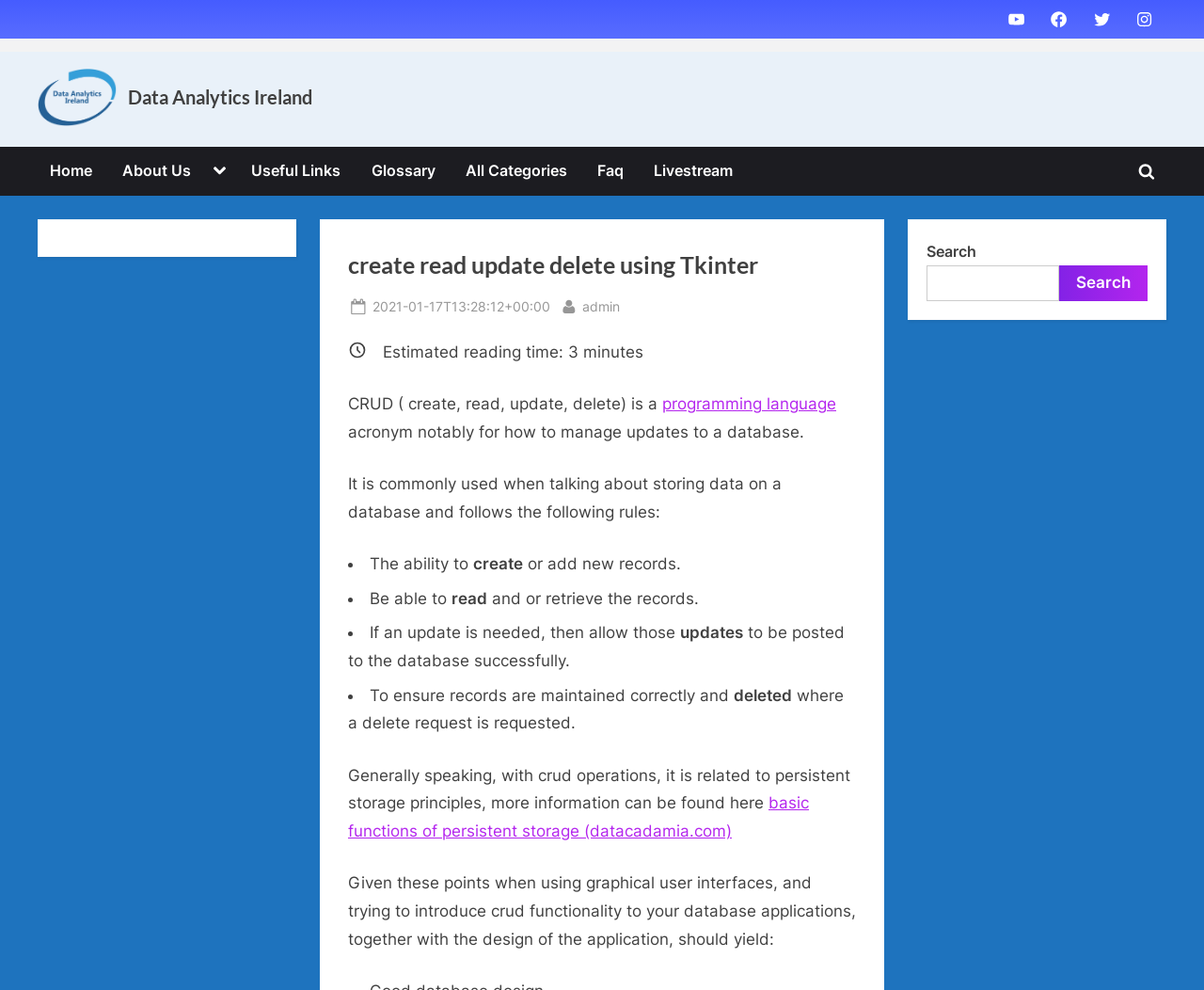What is the topic of this article?
Use the image to give a comprehensive and detailed response to the question.

The topic of this article is about using Tkinter to perform CRUD (Create, Read, Update, Delete) operations on an SQLite database, which is a type of database management system.